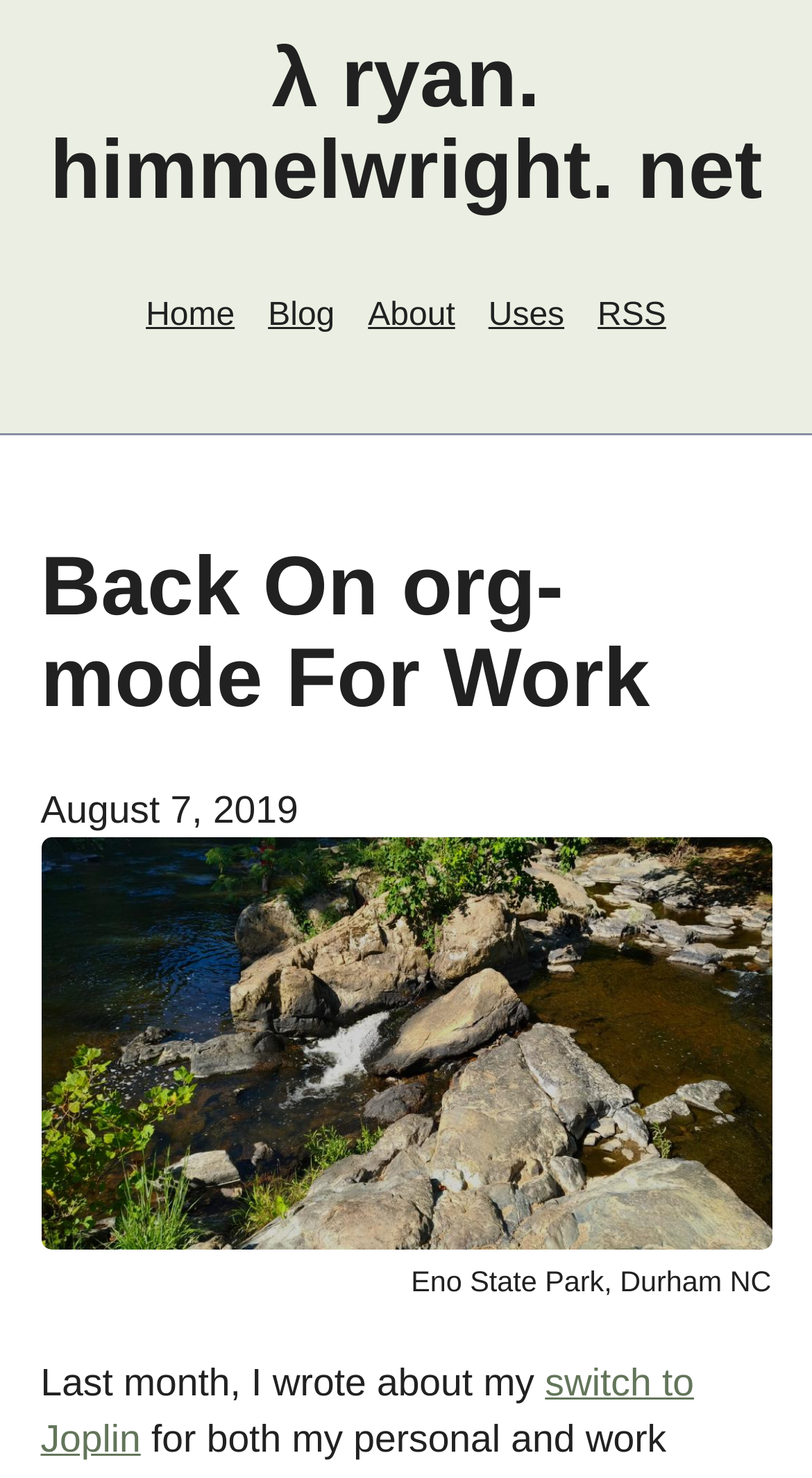Locate the UI element that matches the description Terms and rules in the webpage screenshot. Return the bounding box coordinates in the format (top-left x, top-left y, bottom-right x, bottom-right y), with values ranging from 0 to 1.

None